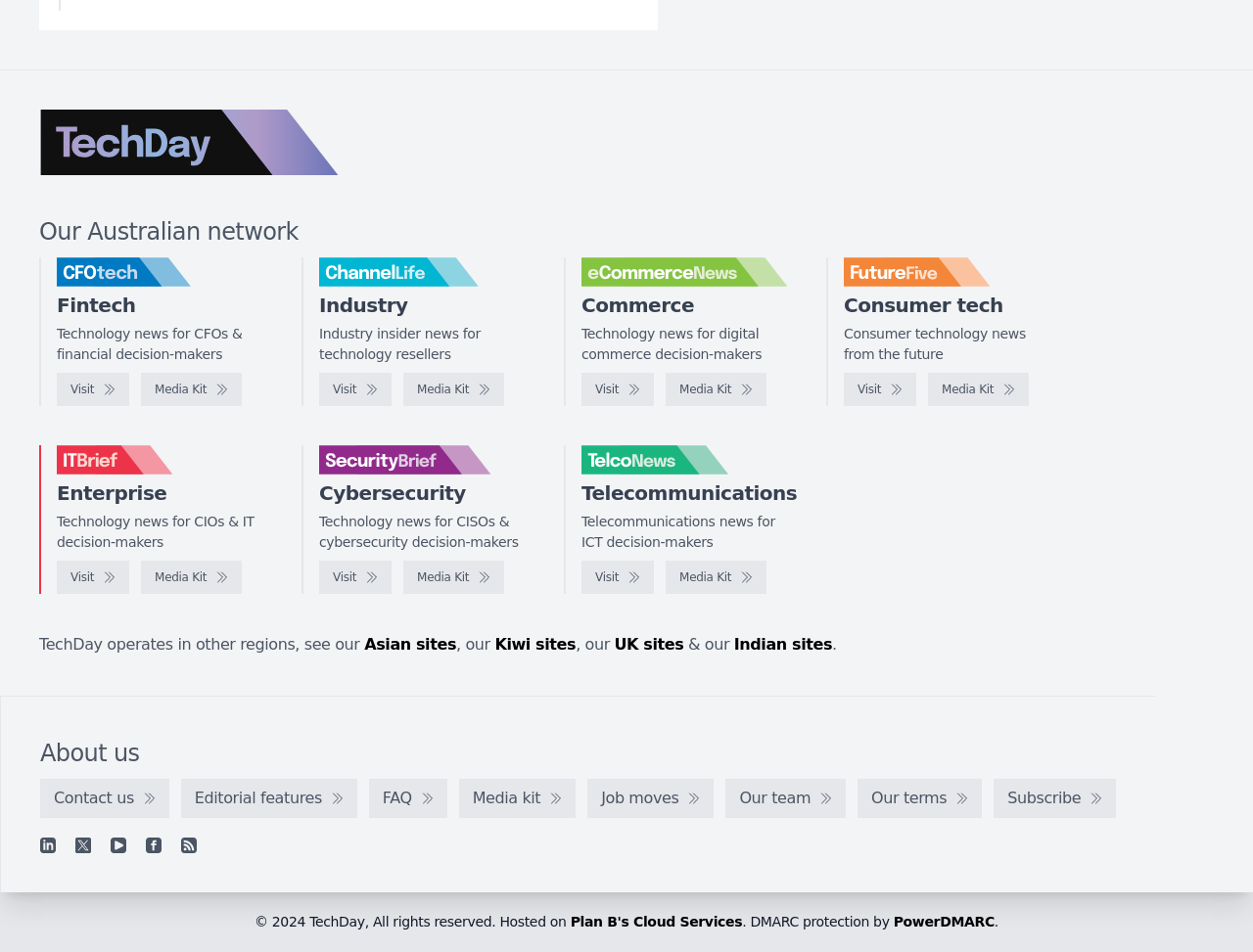Pinpoint the bounding box coordinates of the area that must be clicked to complete this instruction: "View Job moves".

[0.469, 0.818, 0.57, 0.859]